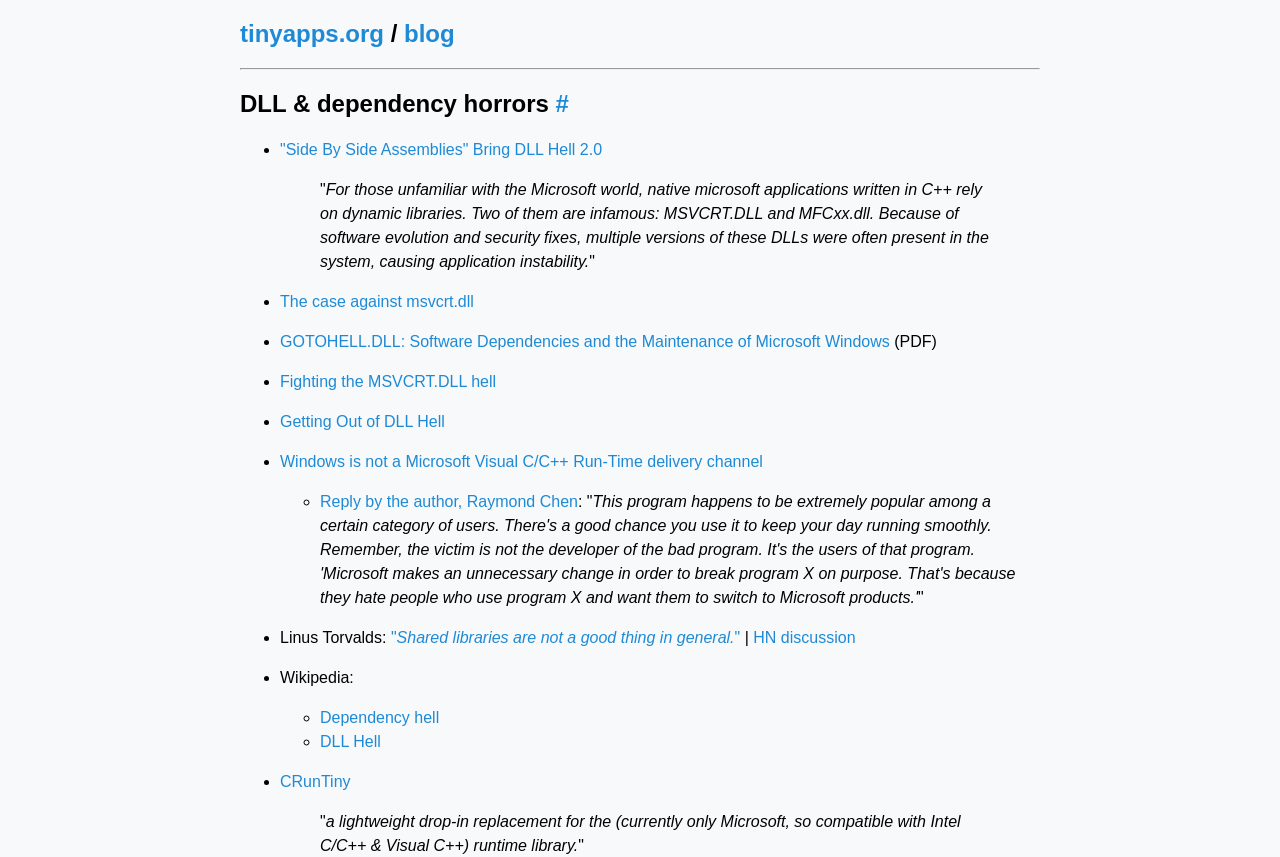What is the topic of the webpage?
With the help of the image, please provide a detailed response to the question.

The topic of the webpage can be inferred from the heading 'DLL & dependency horrors' and the various links and text related to DLLs and dependencies.